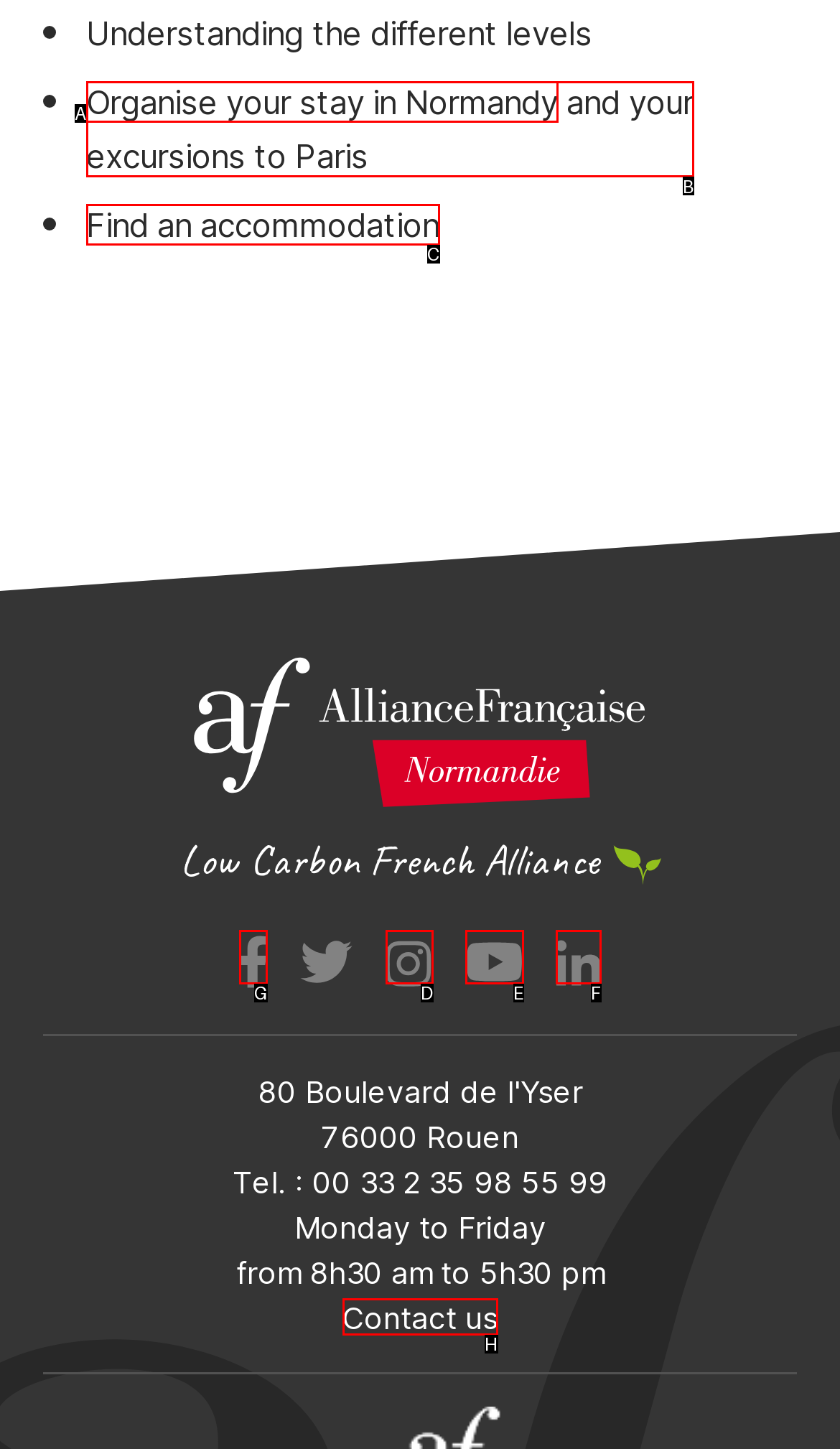Tell me which one HTML element you should click to complete the following task: Visit Facebook page
Answer with the option's letter from the given choices directly.

G